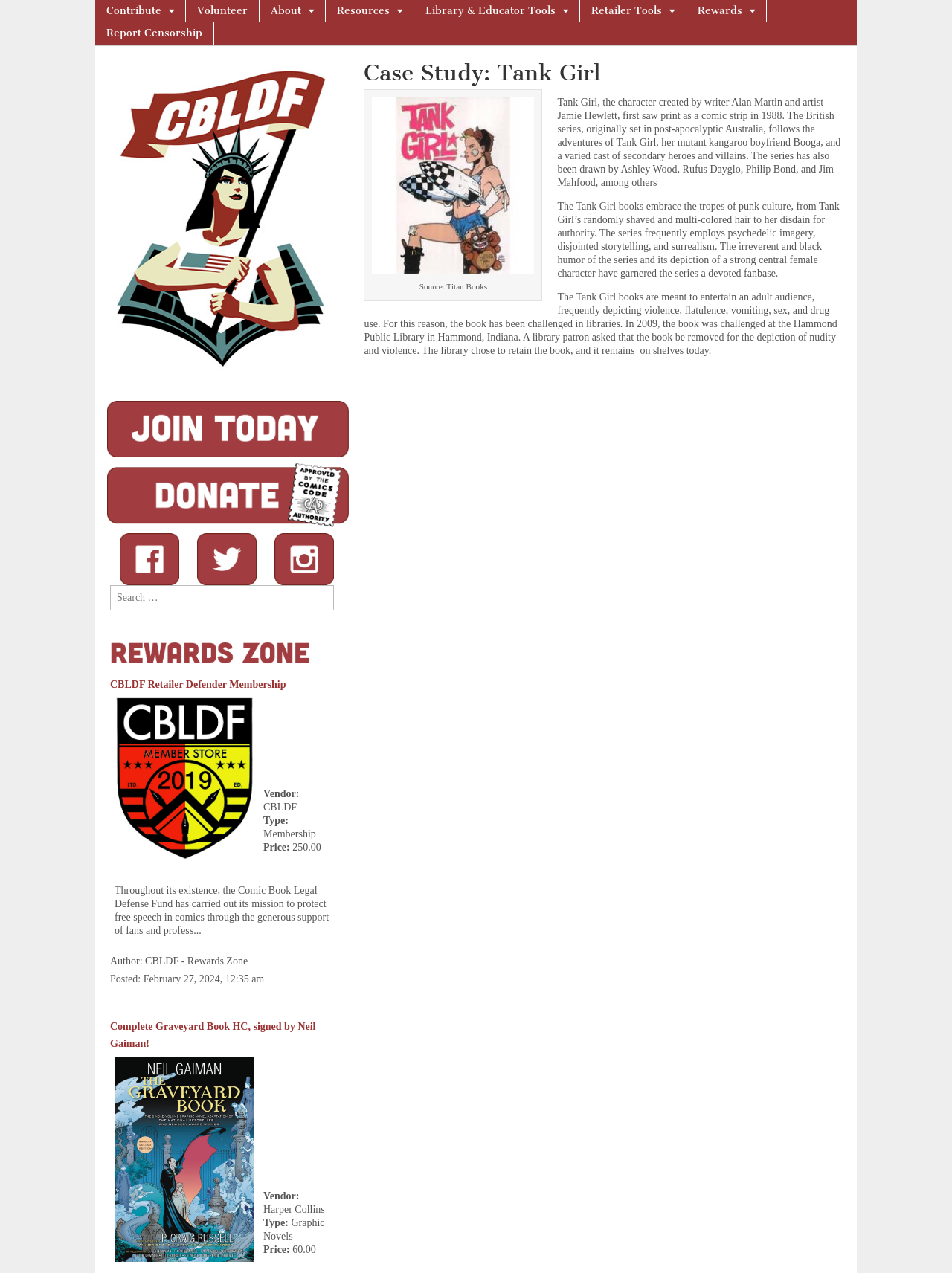What is the date of the post?
Look at the image and provide a detailed response to the question.

The date of the post is mentioned at the bottom of the webpage, below the author's name 'CBLDF - Rewards Zone'.